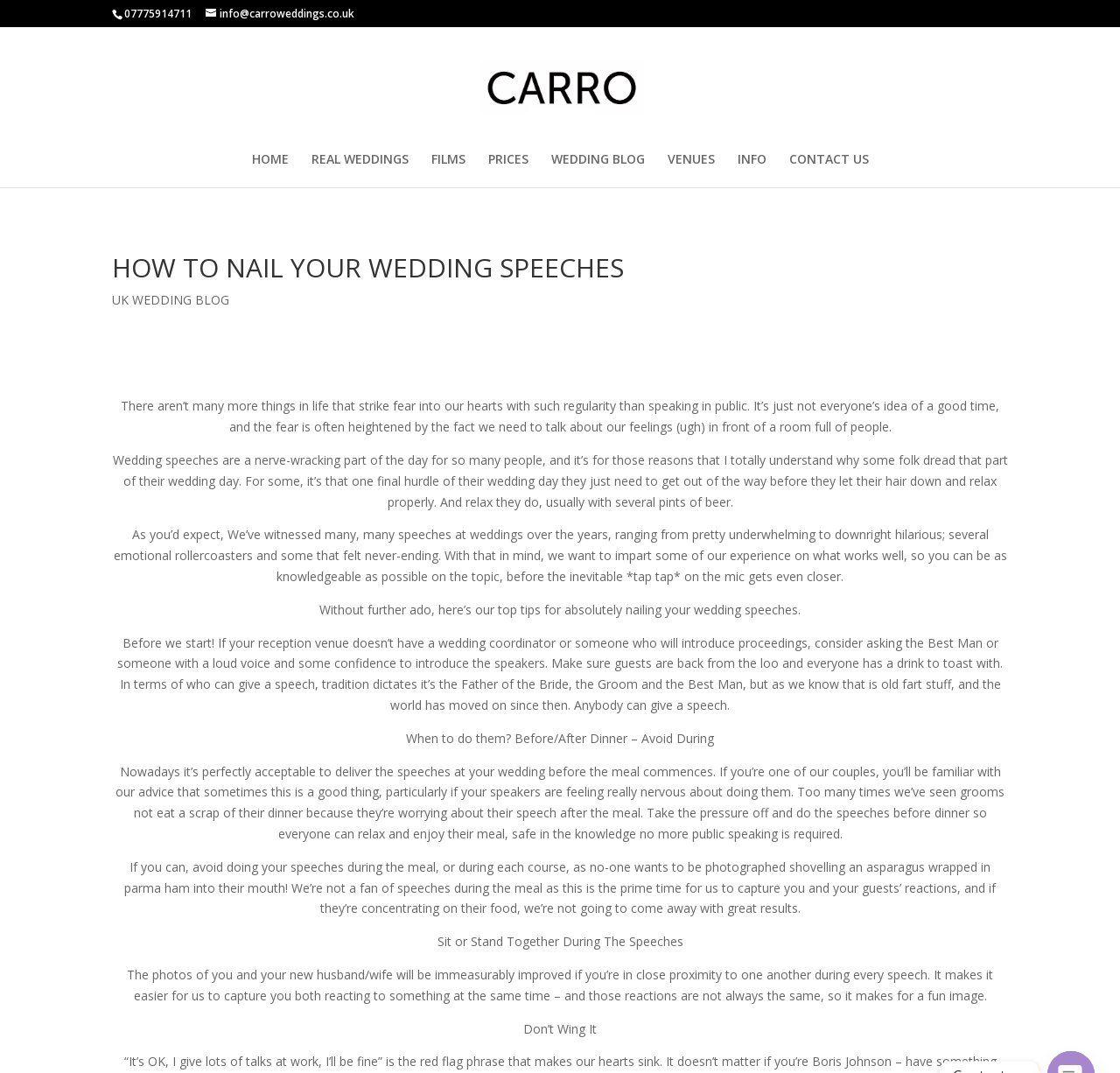Find the bounding box coordinates of the clickable area that will achieve the following instruction: "Click on the 'Home' link".

None